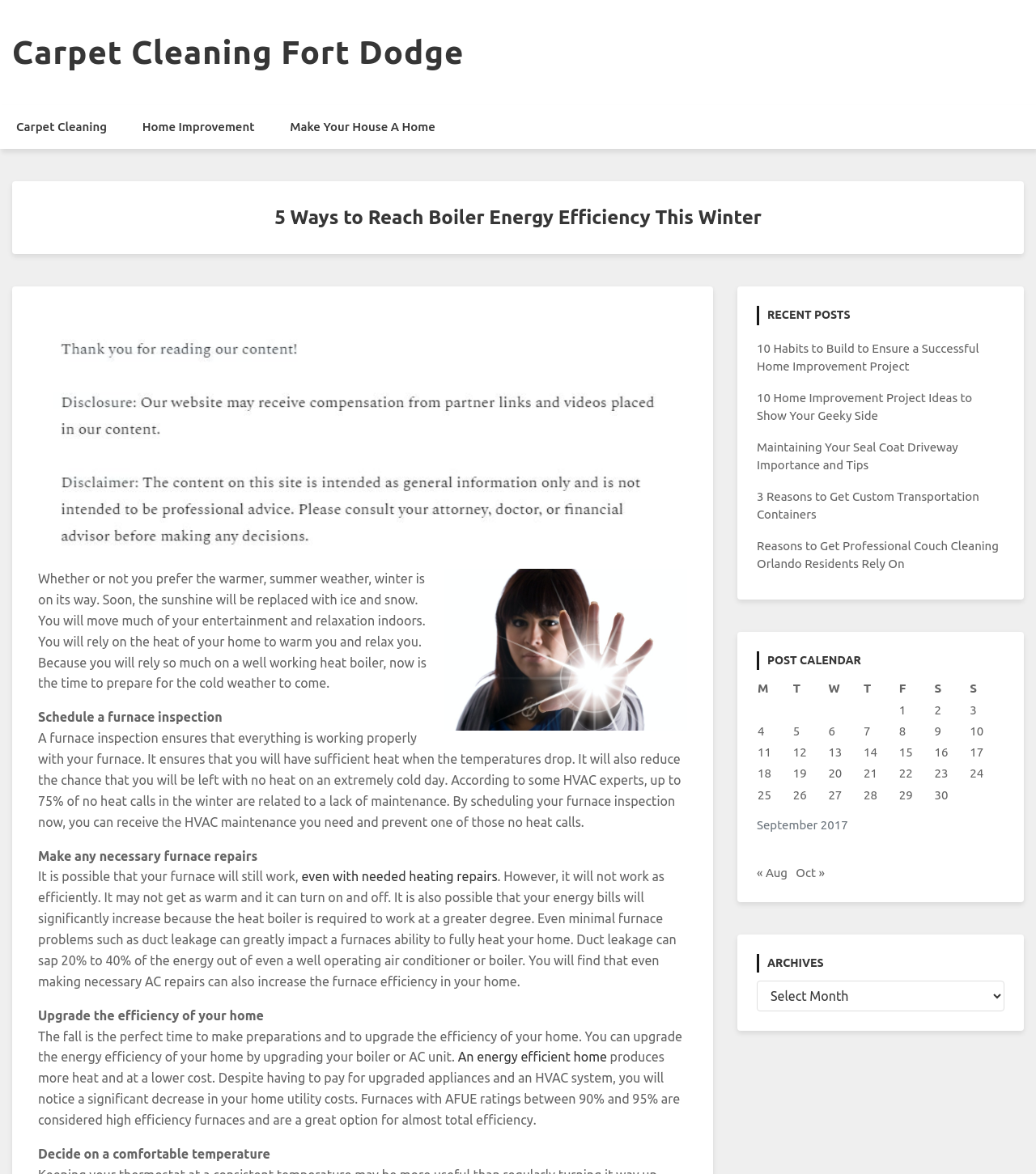Please indicate the bounding box coordinates for the clickable area to complete the following task: "Schedule a furnace inspection". The coordinates should be specified as four float numbers between 0 and 1, i.e., [left, top, right, bottom].

[0.037, 0.605, 0.215, 0.617]